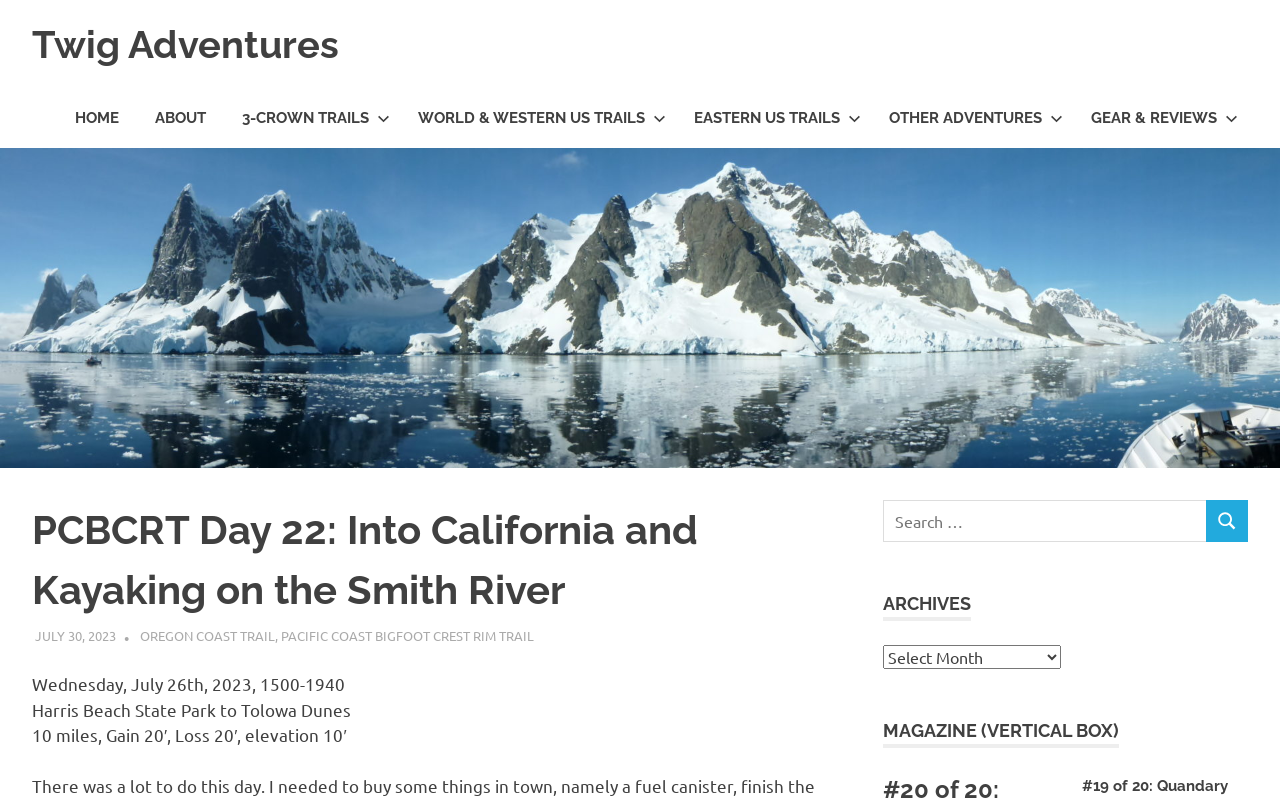Pinpoint the bounding box coordinates for the area that should be clicked to perform the following instruction: "Click on the 'MAGAZINE (VERTICAL BOX)' link".

[0.69, 0.894, 0.874, 0.92]